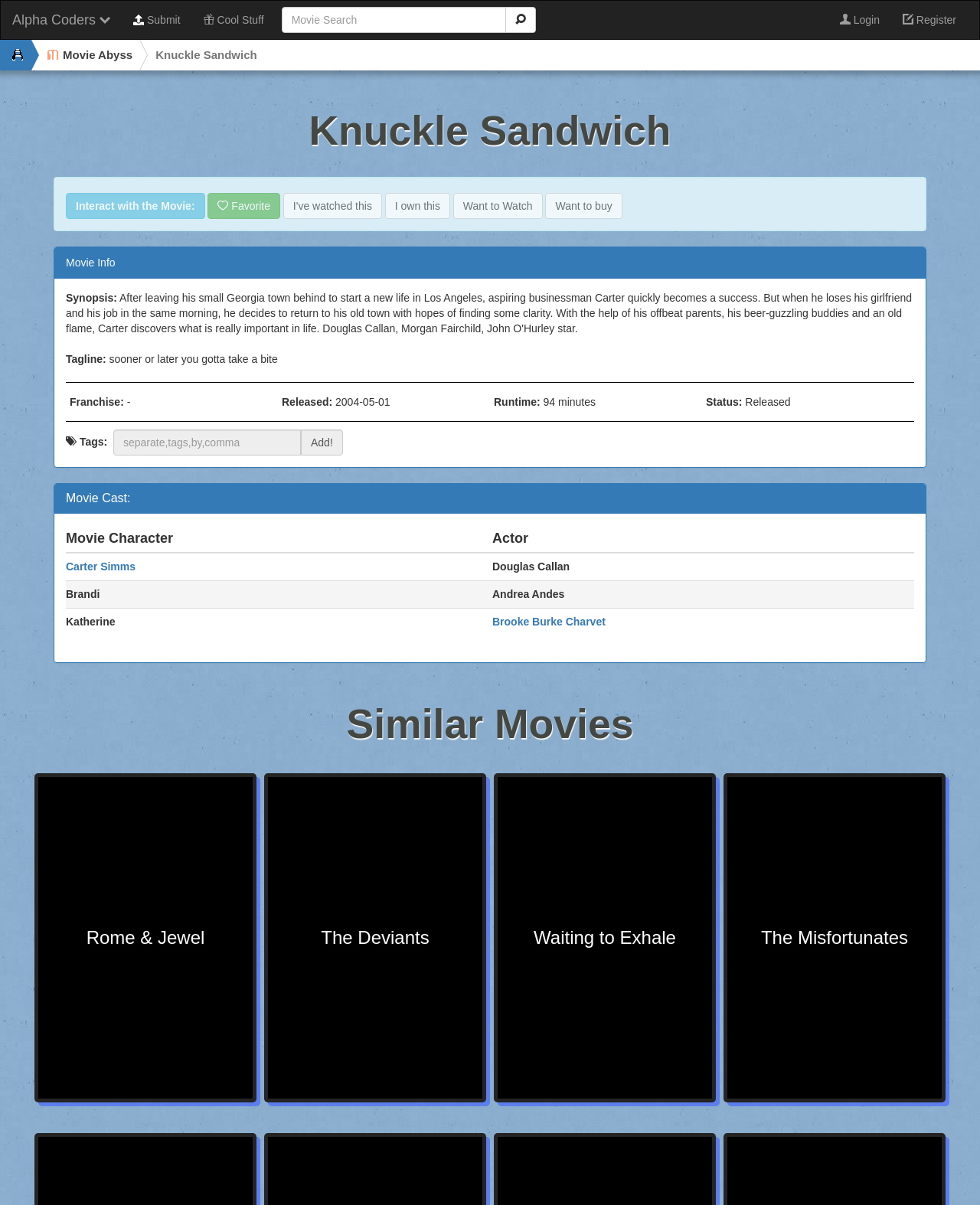What is the tagline of the movie?
Please provide a full and detailed response to the question.

The tagline of the movie can be found in the static text element with the text 'sooner or later you gotta take a bite' which is located below the 'Tagline:' label.